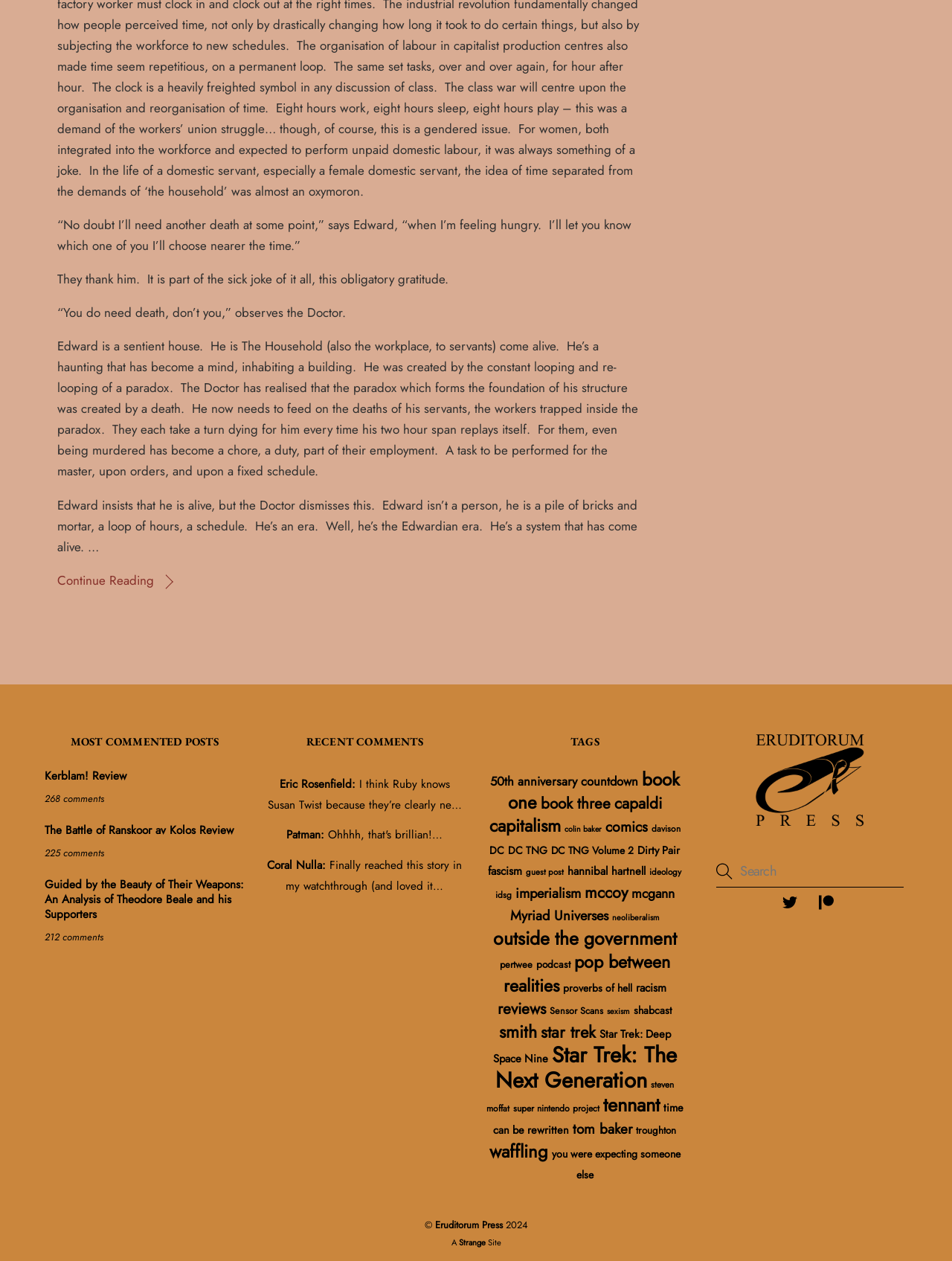Answer briefly with one word or phrase:
How many comments are on the 'Kerblam! Review' post?

268